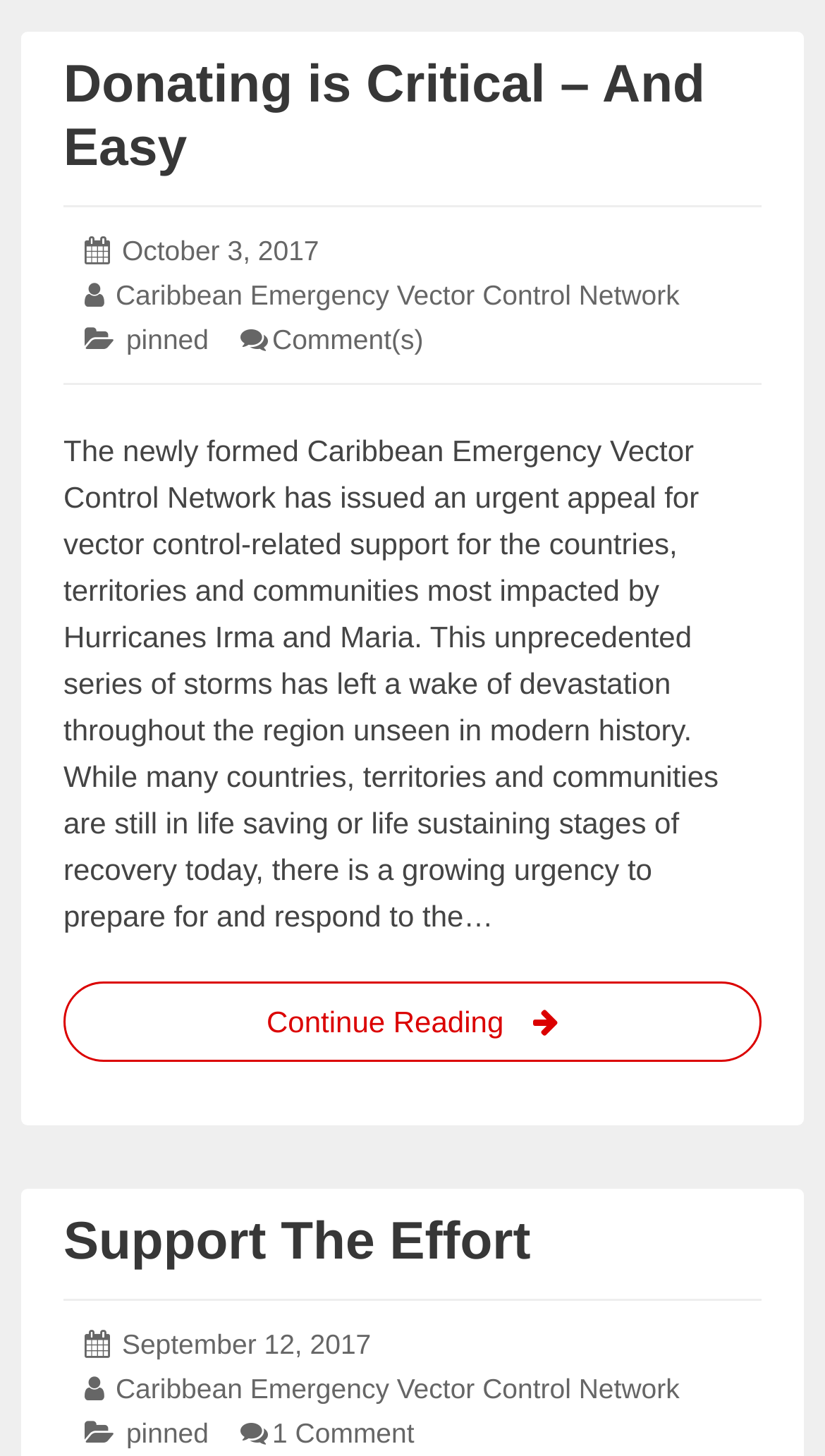Bounding box coordinates are specified in the format (top-left x, top-left y, bottom-right x, bottom-right y). All values are floating point numbers bounded between 0 and 1. Please provide the bounding box coordinate of the region this sentence describes: Main Menu

None